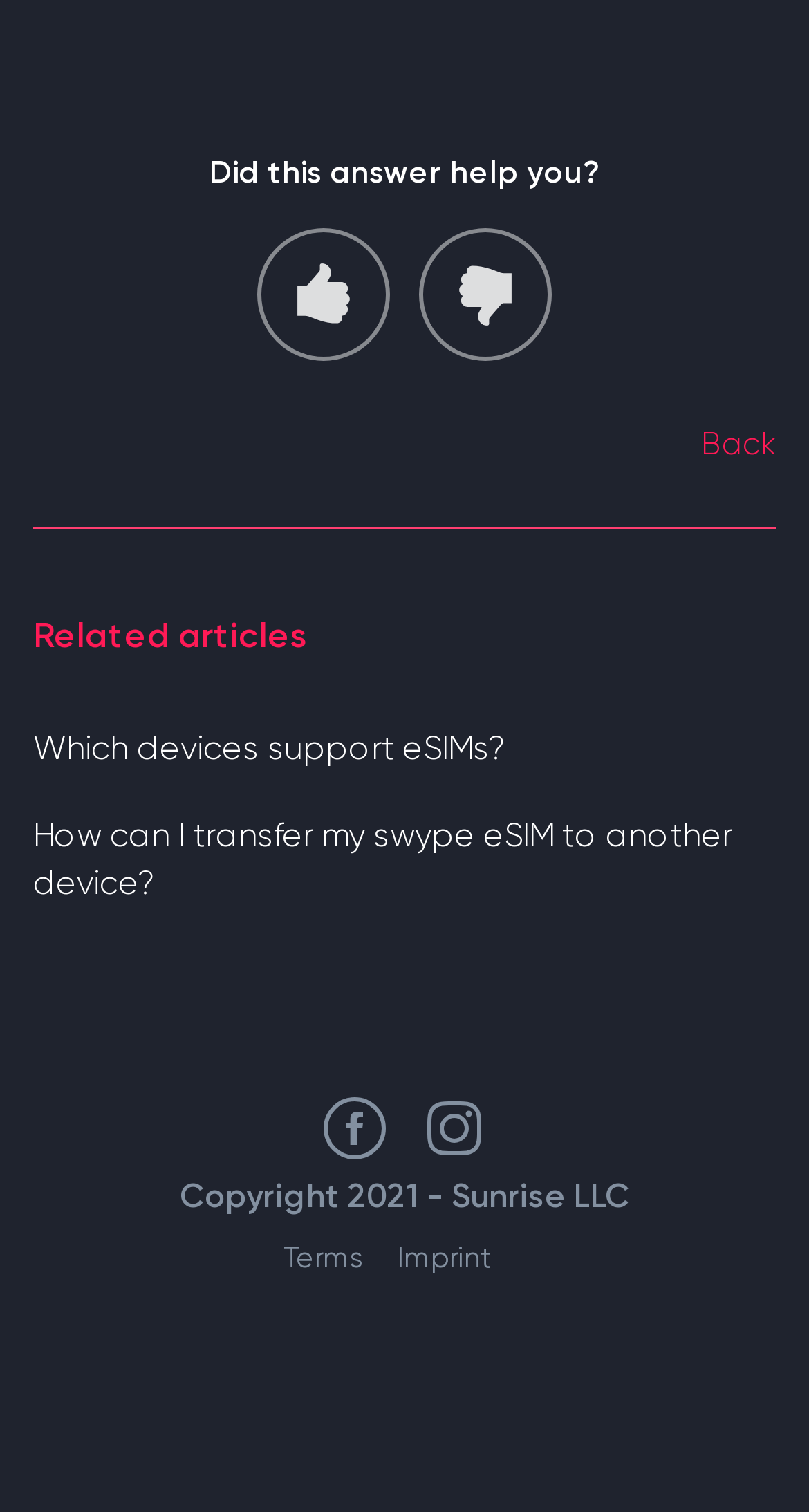Locate the bounding box coordinates of the area where you should click to accomplish the instruction: "Click on 'Yes'".

[0.318, 0.151, 0.482, 0.239]